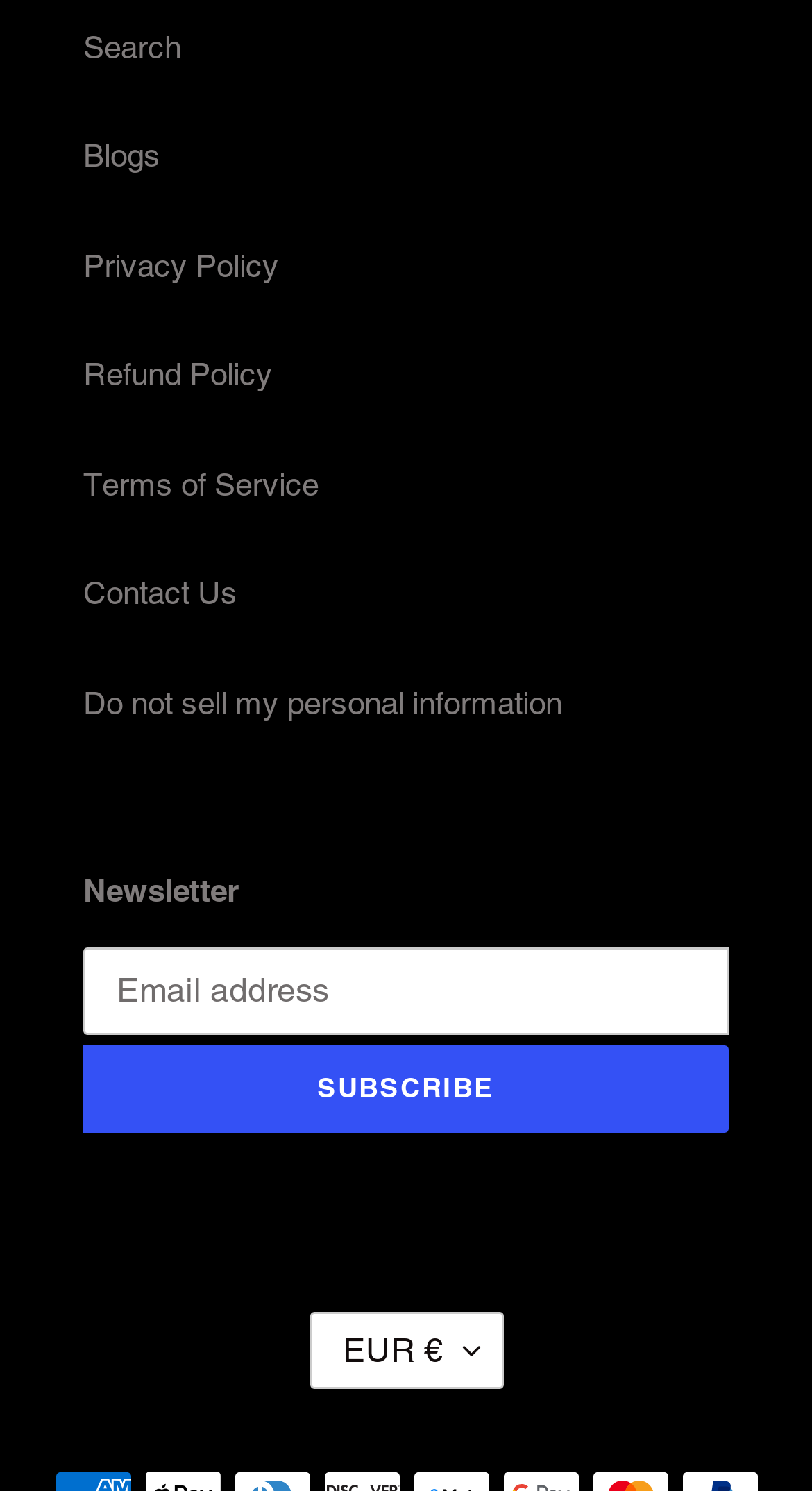What is the default currency?
Refer to the screenshot and deliver a thorough answer to the question presented.

The button 'EUR €' is expanded and has a description 'currency-heading', indicating that it is the default currency selection.